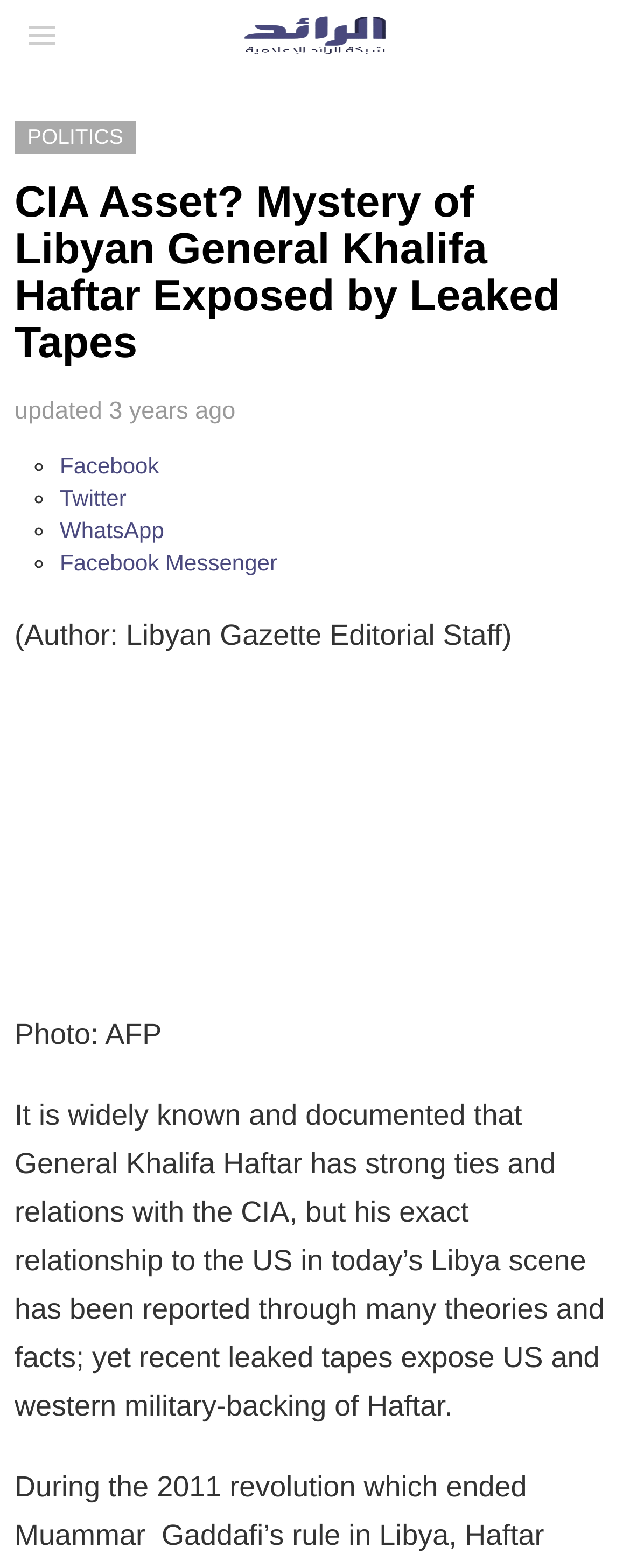Explain the webpage's design and content in an elaborate manner.

The webpage is an article about Libyan General Khalifa Haftar's ties with the CIA. At the top left, there is a button with a menu icon. Next to it, there is a link to "Al Raed Media Network" accompanied by an image with the same name. 

Below these elements, there is a header section with a link to "POLITICS" on the left and a heading that reads "CIA Asset? Mystery of Libyan General Khalifa Haftar Exposed by Leaked Tapes" in the center. To the right of the heading, there is a text "updated" followed by a timestamp "3 years ago".

On the left side, there are social media links, including Facebook, Twitter, WhatsApp, and Facebook Messenger, each preceded by a list marker. 

The main content of the article starts with a text "(Author: Libyan Gazette Editorial Staff)" followed by "Photo: AFP". The article then begins, discussing General Khalifa Haftar's relations with the CIA, citing various theories and facts, and recent leaked tapes that expose US and western military-backing of Haftar.